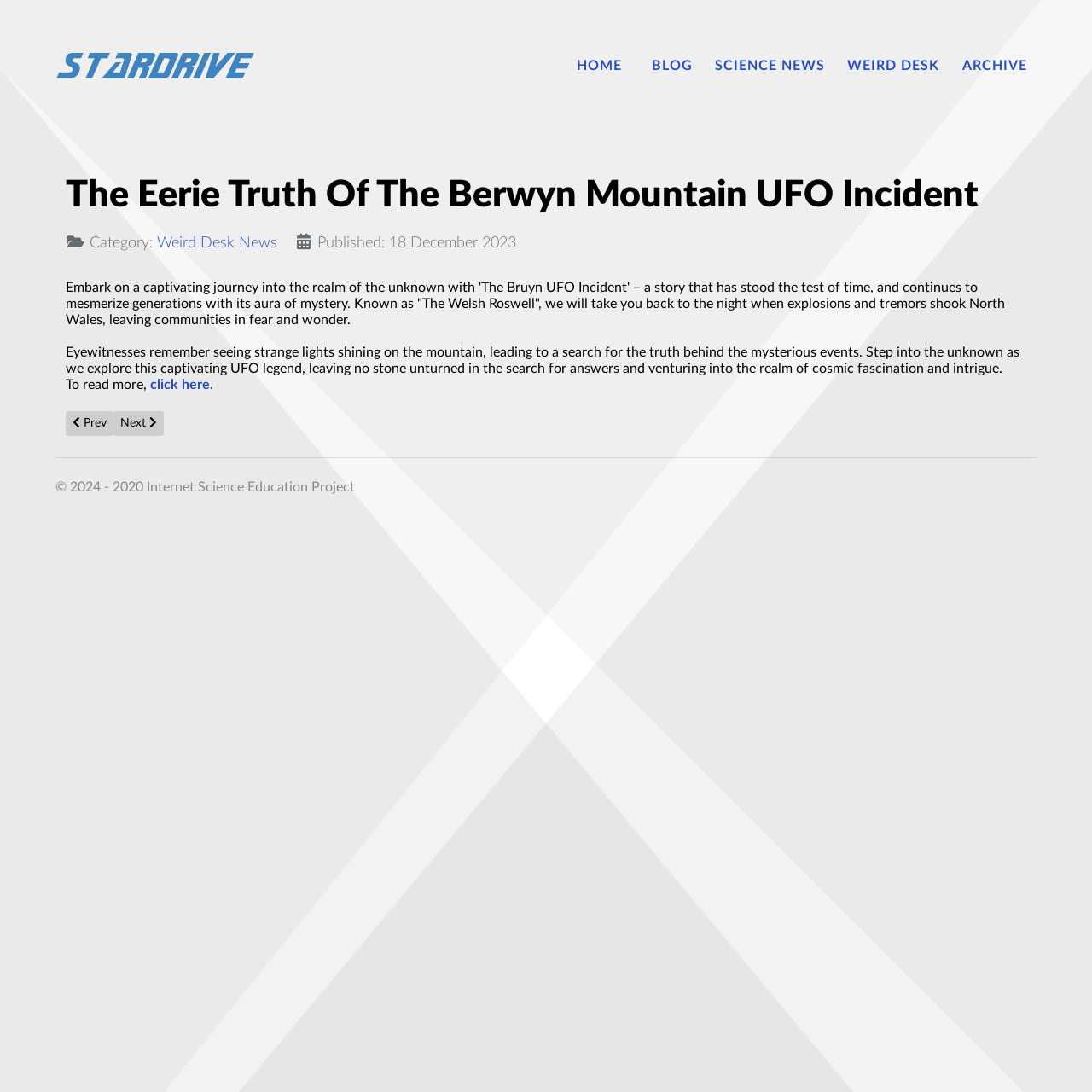What is the name of the project that owns the website?
Offer a detailed and exhaustive answer to the question.

I found the name of the project by examining the static text element at the bottom of the page, which contains the text '© 2024 - 2020 Internet Science Education Project'. This indicates that the website is owned by the Internet Science Education Project.